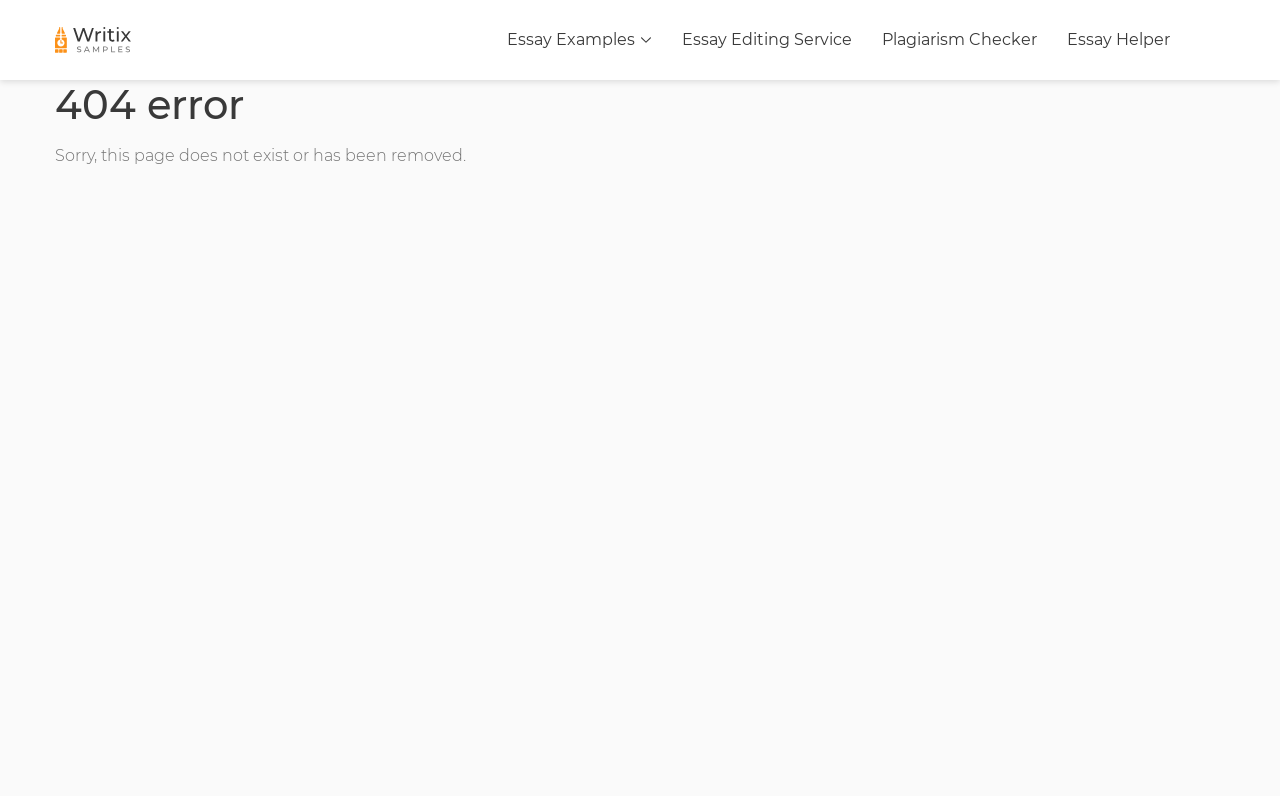Using the information in the image, give a detailed answer to the following question: What is the text below the error message?

The text 'Sorry, this page does not exist or has been removed.' is a static text element located below the error message. It provides additional information about the error and suggests that the webpage is not available.